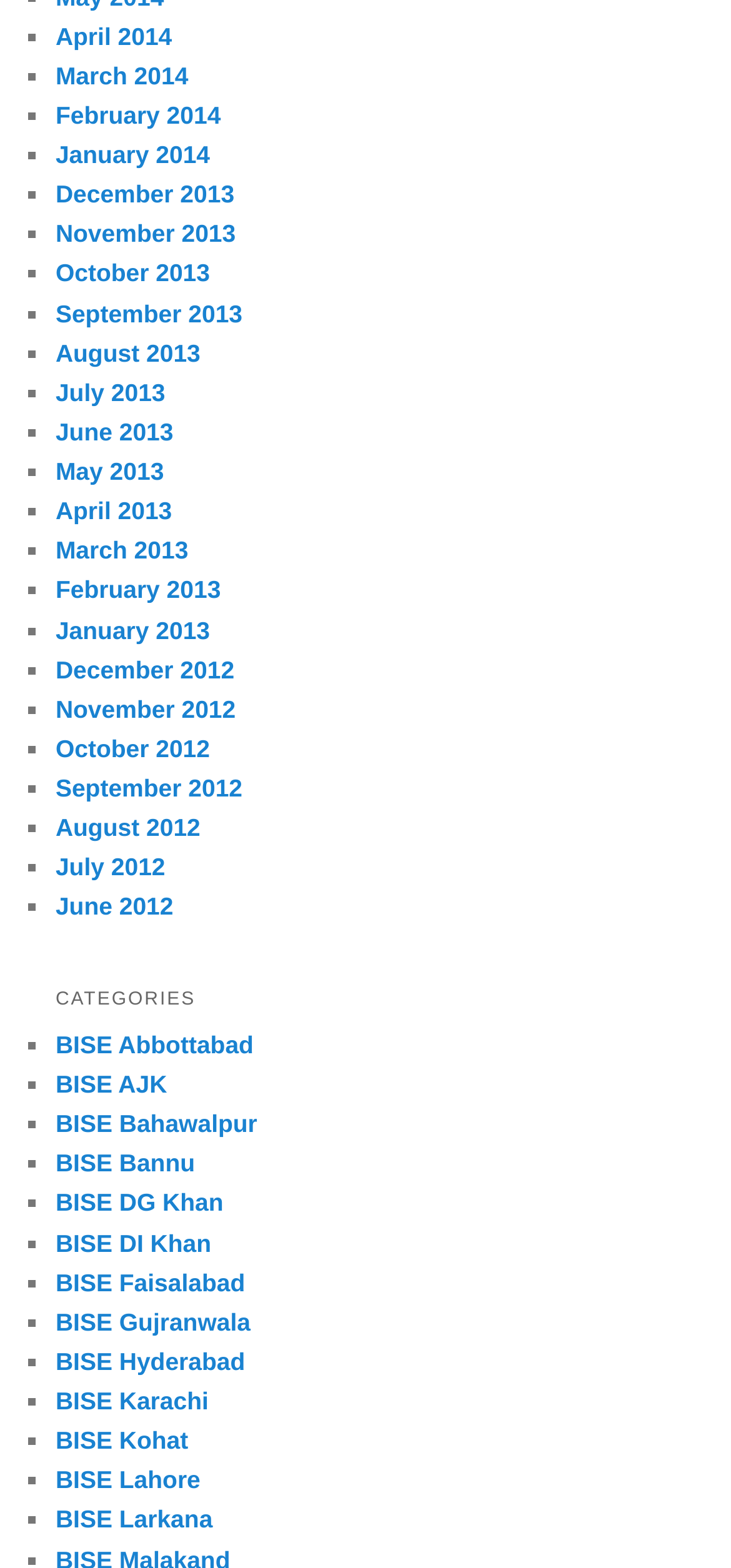What is the last BISE category? Please answer the question using a single word or phrase based on the image.

BISE Larkana